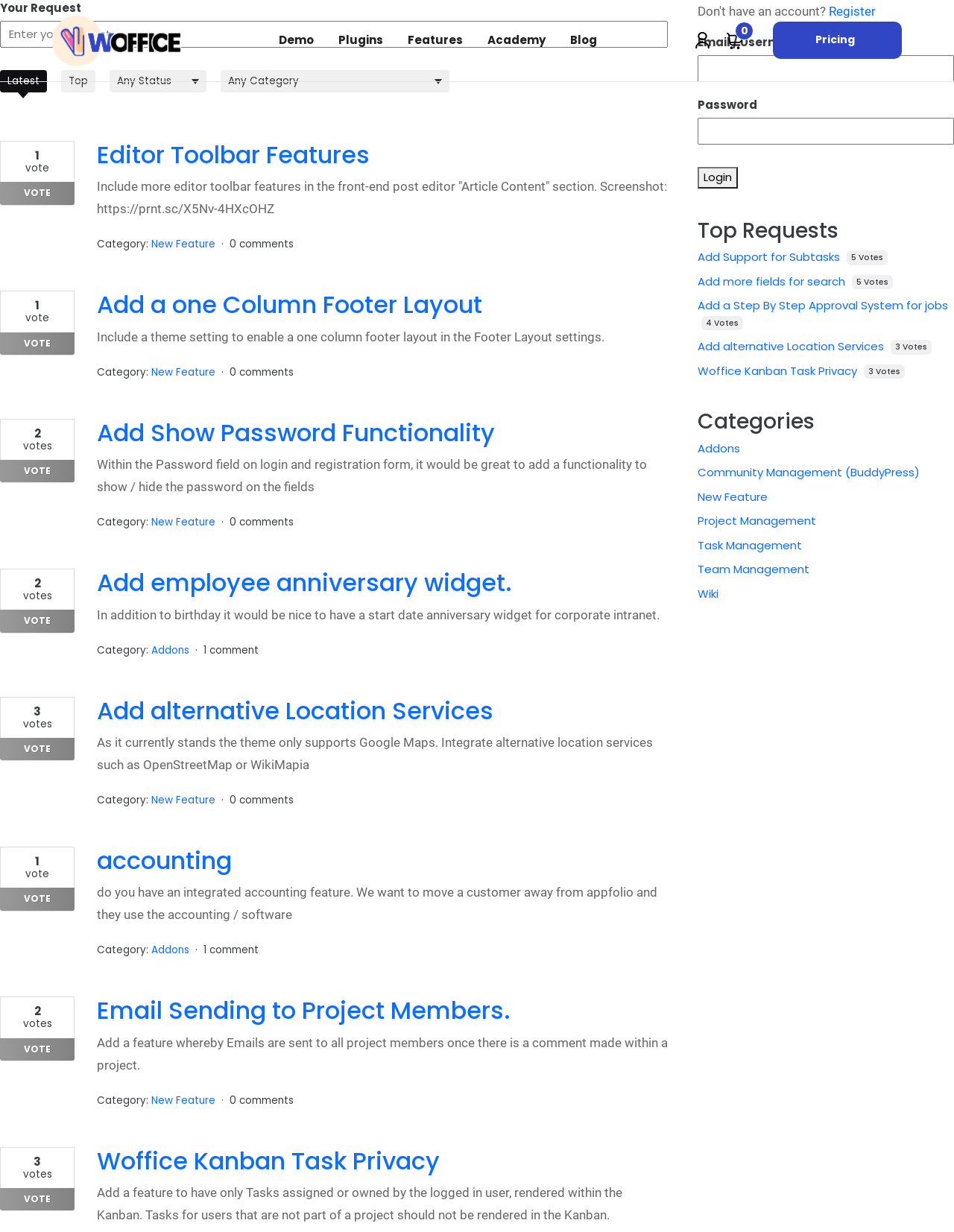Locate the bounding box coordinates of the element that should be clicked to execute the following instruction: "Enter your request in the text box".

[0.0, 0.017, 0.7, 0.039]